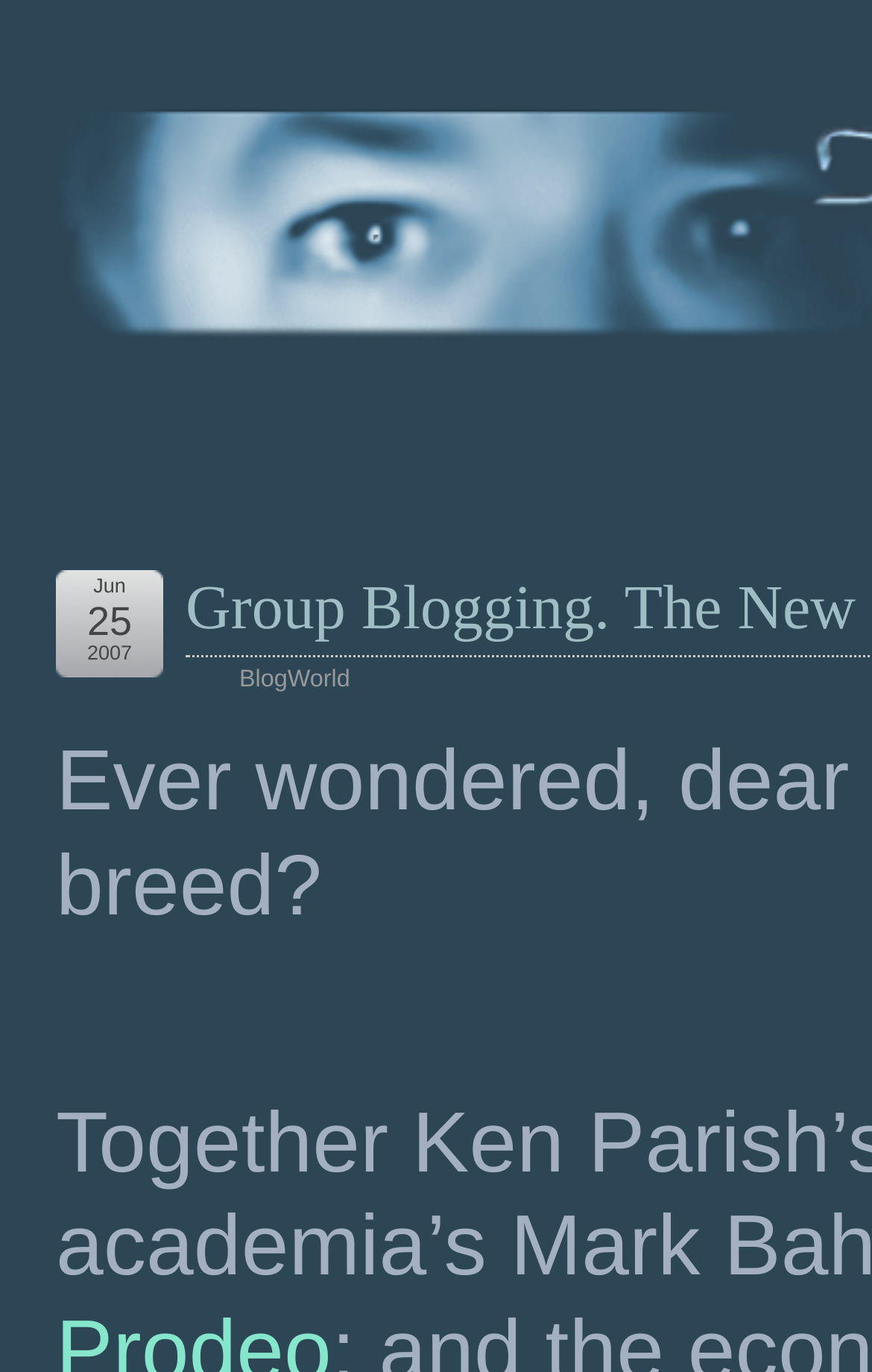Is there an image on the page?
Please describe in detail the information shown in the image to answer the question.

I found an image element with the text 'The Bannerman' which suggests that there is an image on the page.